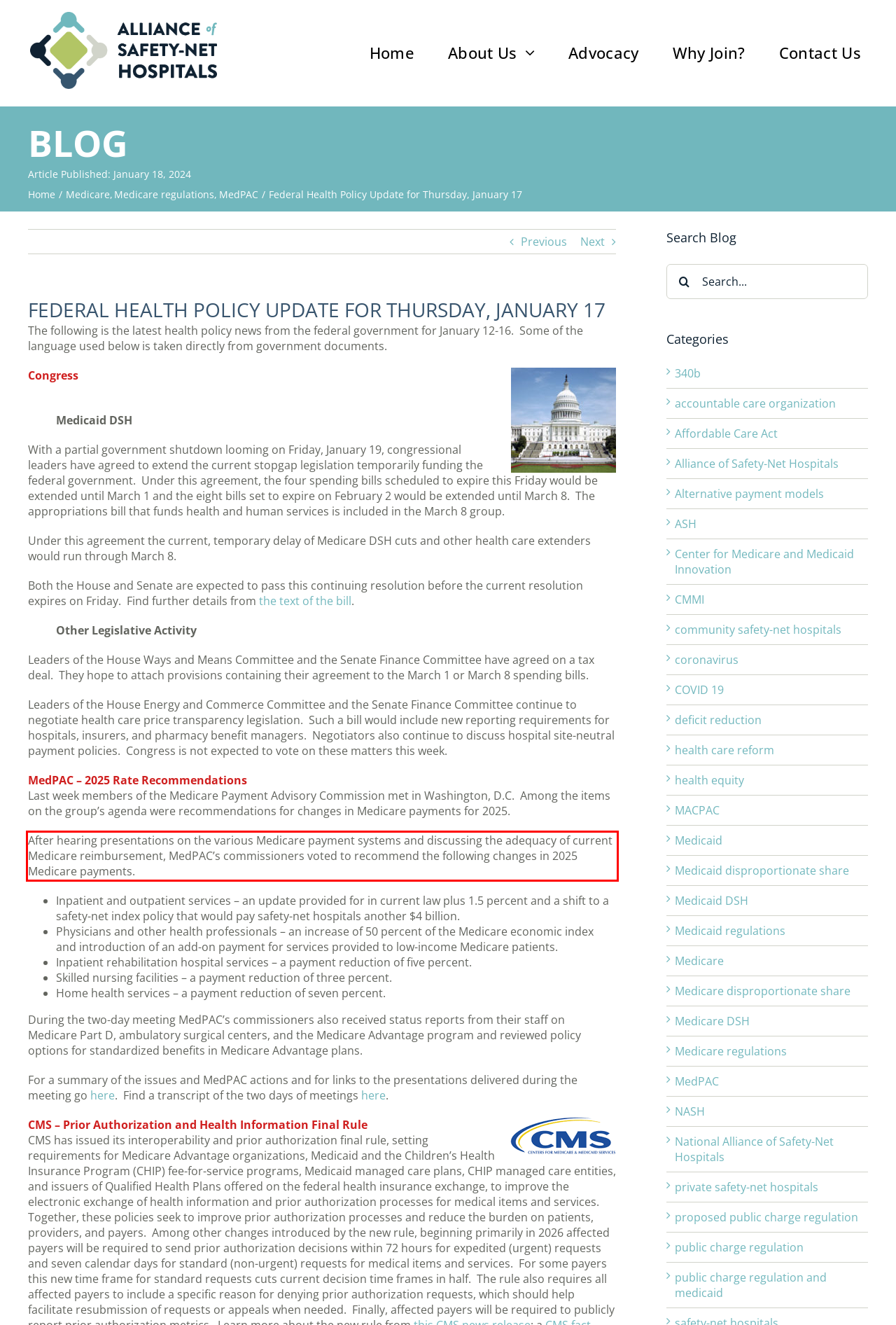In the screenshot of the webpage, find the red bounding box and perform OCR to obtain the text content restricted within this red bounding box.

After hearing presentations on the various Medicare payment systems and discussing the adequacy of current Medicare reimbursement, MedPAC’s commissioners voted to recommend the following changes in 2025 Medicare payments.